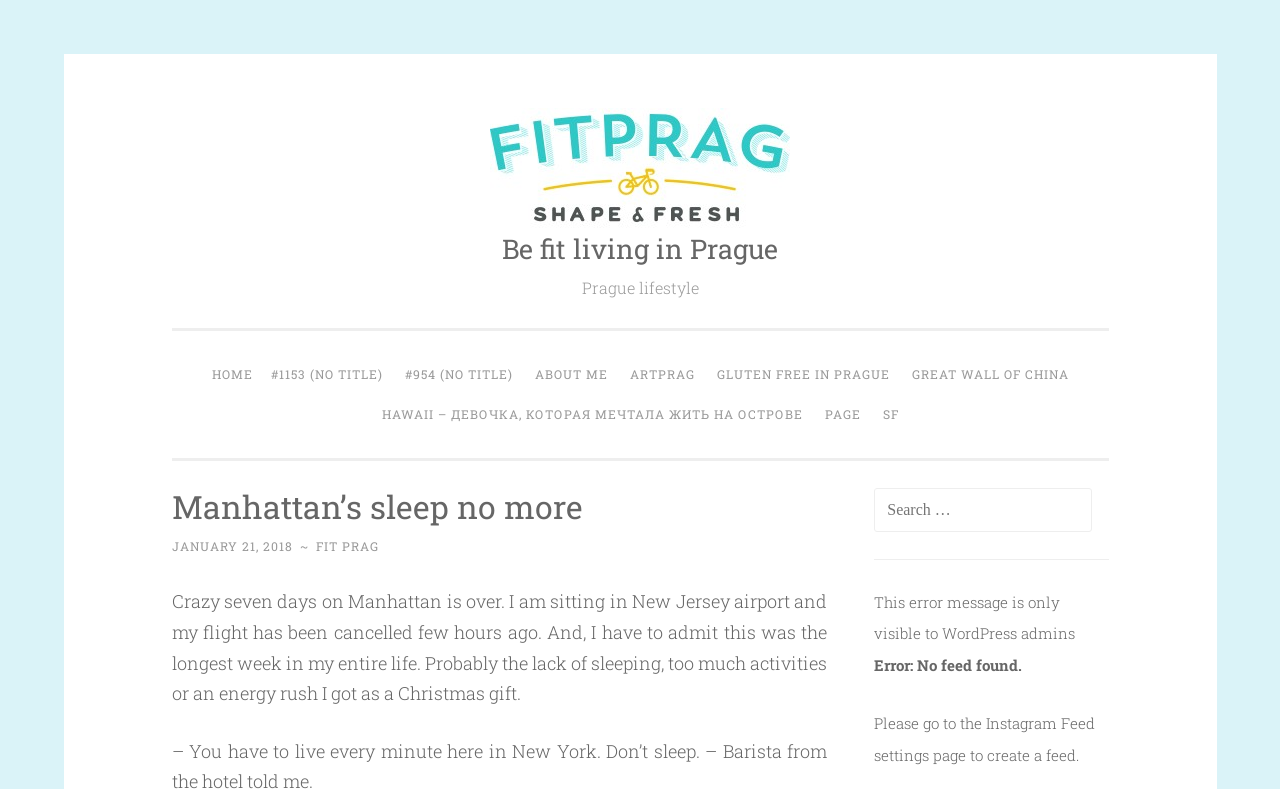What is the error message displayed on the webpage?
Use the image to answer the question with a single word or phrase.

No feed found